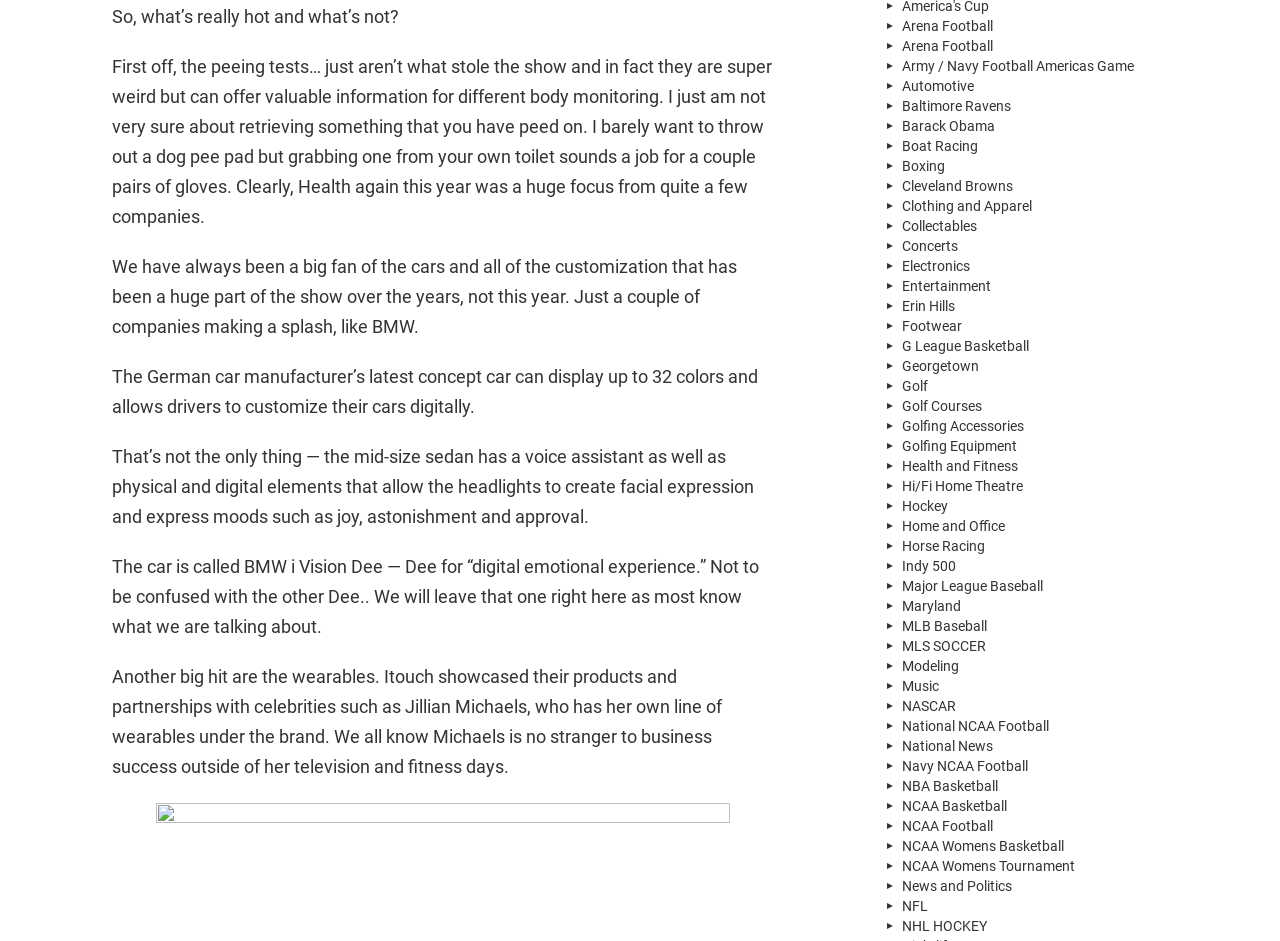Using the information in the image, could you please answer the following question in detail:
What is the name of the car mentioned in the article?

The article mentions a car that can display up to 32 colors and has a voice assistant, and it is called the BMW i Vision Dee, which stands for 'digital emotional experience'.